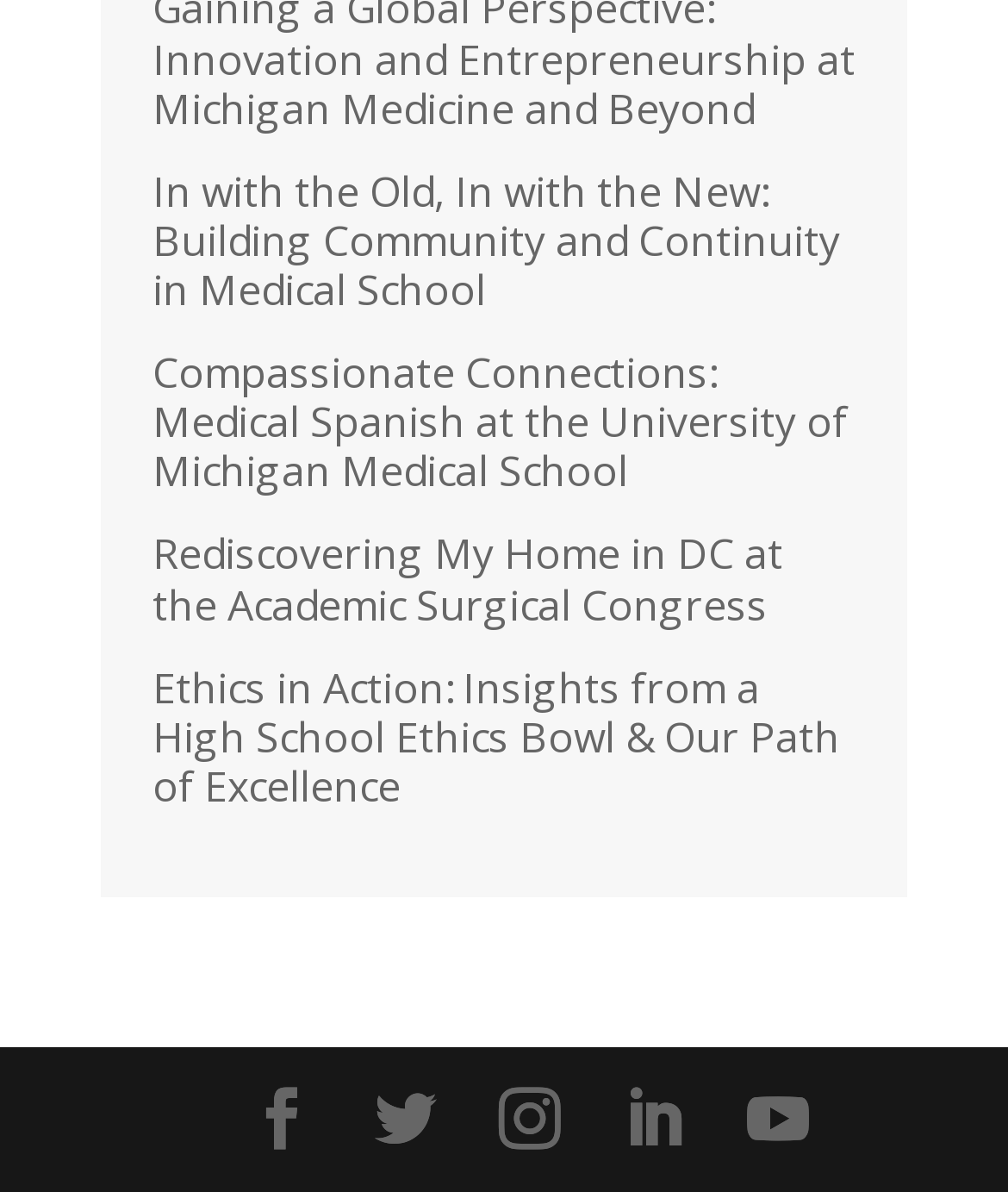Please identify the bounding box coordinates of the element I need to click to follow this instruction: "Read the article 'Ethics in Action: Insights from a High School Ethics Bowl & Our Path of Excellence'".

[0.151, 0.552, 0.833, 0.683]